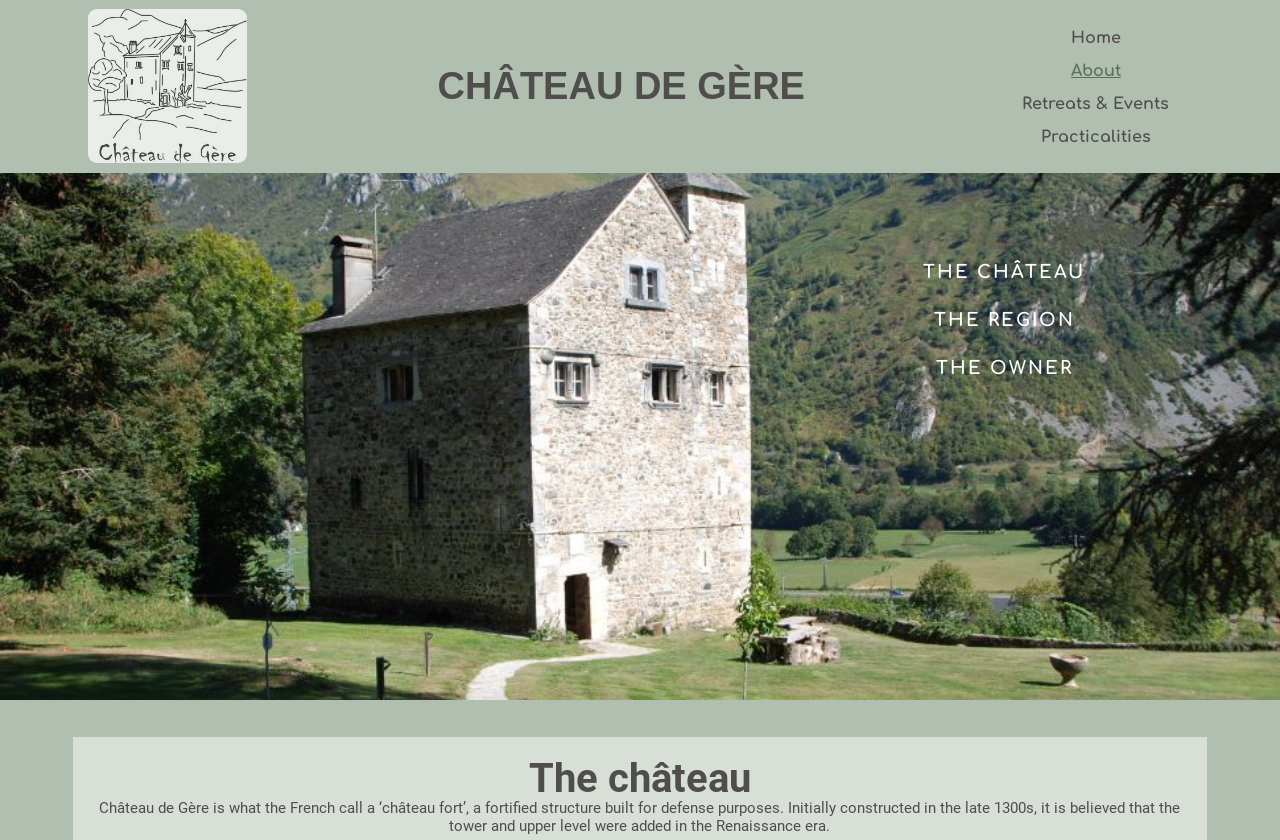Who owns the château?
Please ensure your answer is as detailed and informative as possible.

The heading 'THE OWNER' is present on the webpage, indicating that the owner of the château is being referred to.